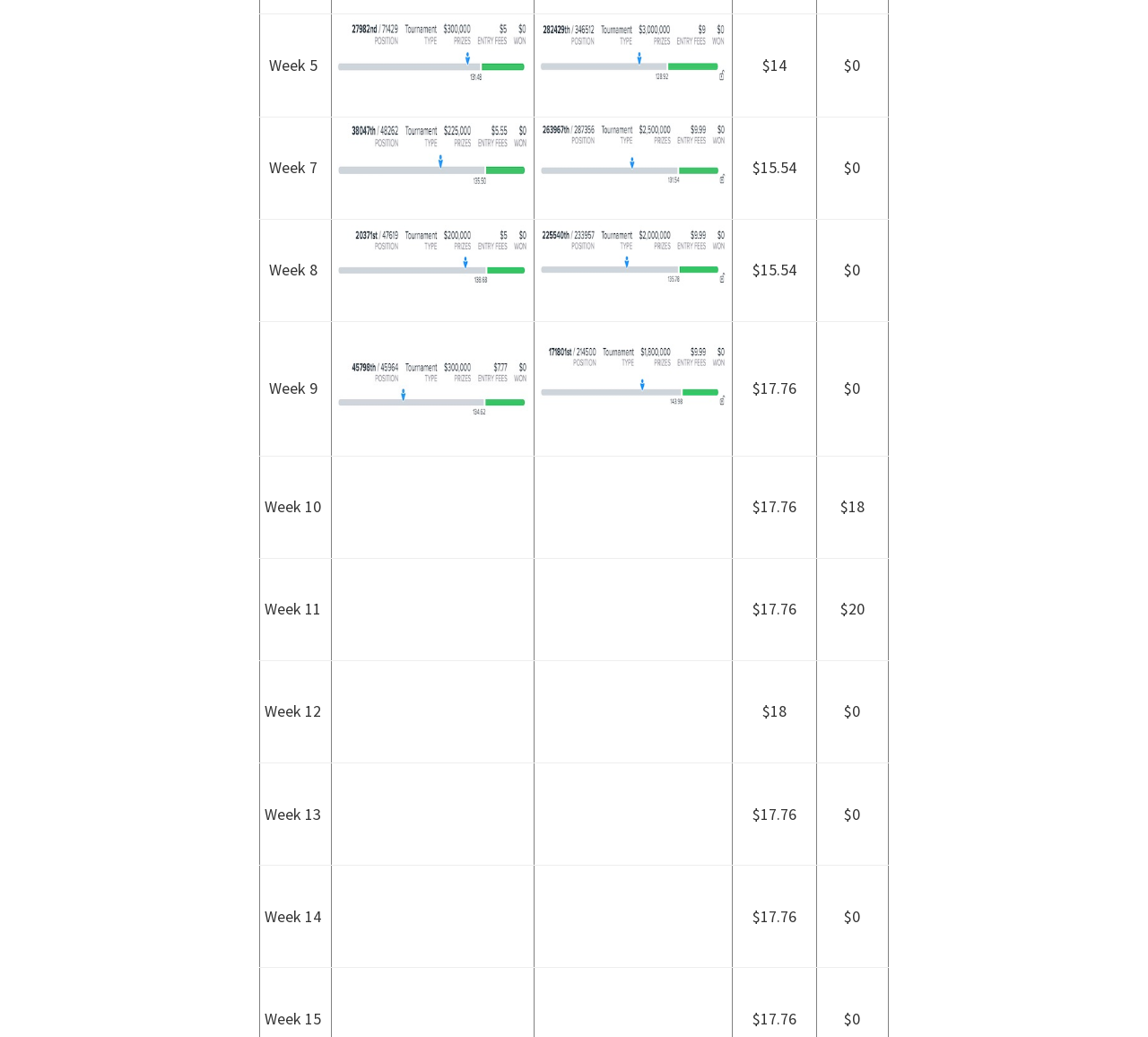Please identify the bounding box coordinates of the clickable element to fulfill the following instruction: "Click on Week 5 1PM FanDuel Detroit Lions". The coordinates should be four float numbers between 0 and 1, i.e., [left, top, right, bottom].

[0.294, 0.019, 0.46, 0.081]